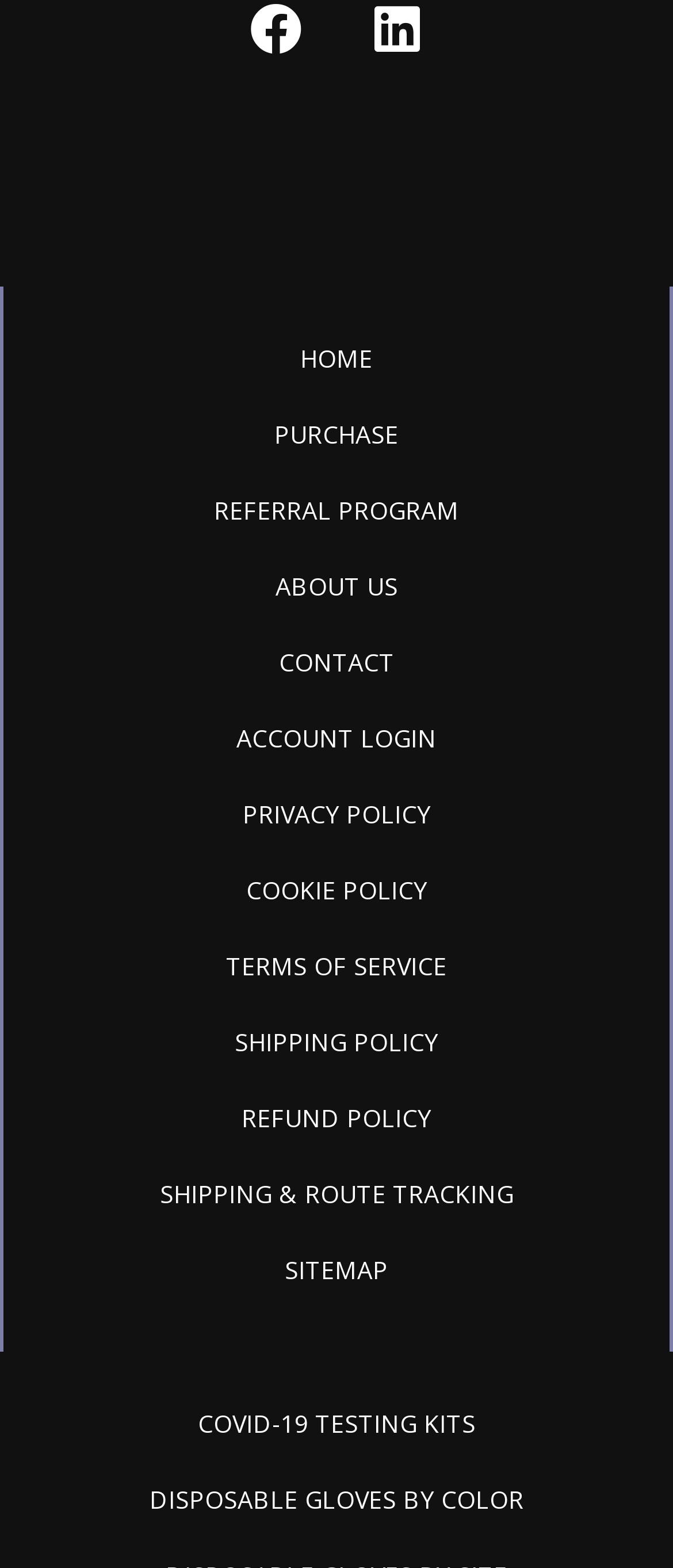Please locate the bounding box coordinates of the element's region that needs to be clicked to follow the instruction: "Explore Florilegium". The bounding box coordinates should be provided as four float numbers between 0 and 1, i.e., [left, top, right, bottom].

None